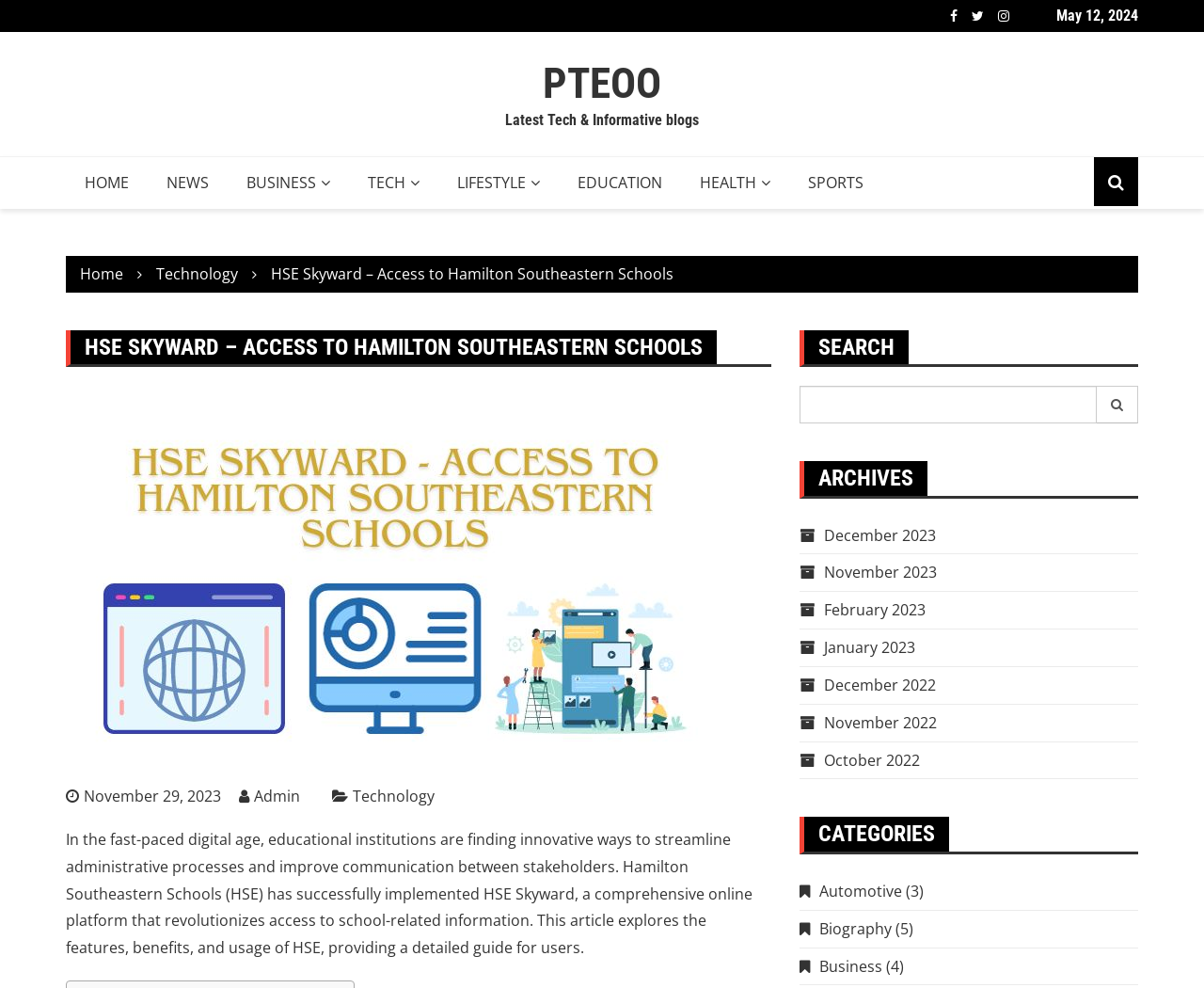With reference to the image, please provide a detailed answer to the following question: What is the purpose of the search bar on the webpage?

The search bar on the webpage is used to search for specific information or articles on the website, allowing users to input keywords and retrieve relevant results.